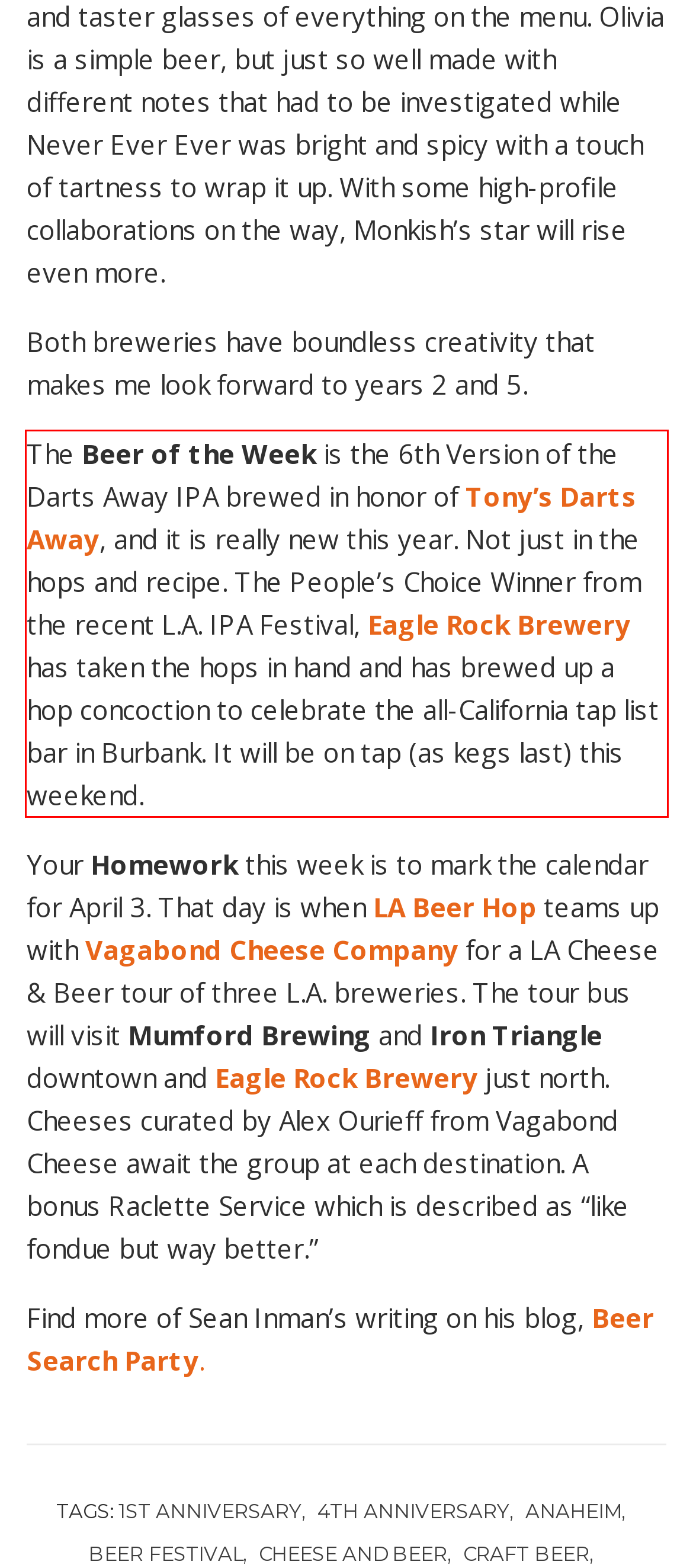The screenshot provided shows a webpage with a red bounding box. Apply OCR to the text within this red bounding box and provide the extracted content.

The Beer of the Week is the 6th Version of the Darts Away IPA brewed in honor of Tony’s Darts Away, and it is really new this year. Not just in the hops and recipe. The People’s Choice Winner from the recent L.A. IPA Festival, Eagle Rock Brewery has taken the hops in hand and has brewed up a hop concoction to celebrate the all-California tap list bar in Burbank. It will be on tap (as kegs last) this weekend.